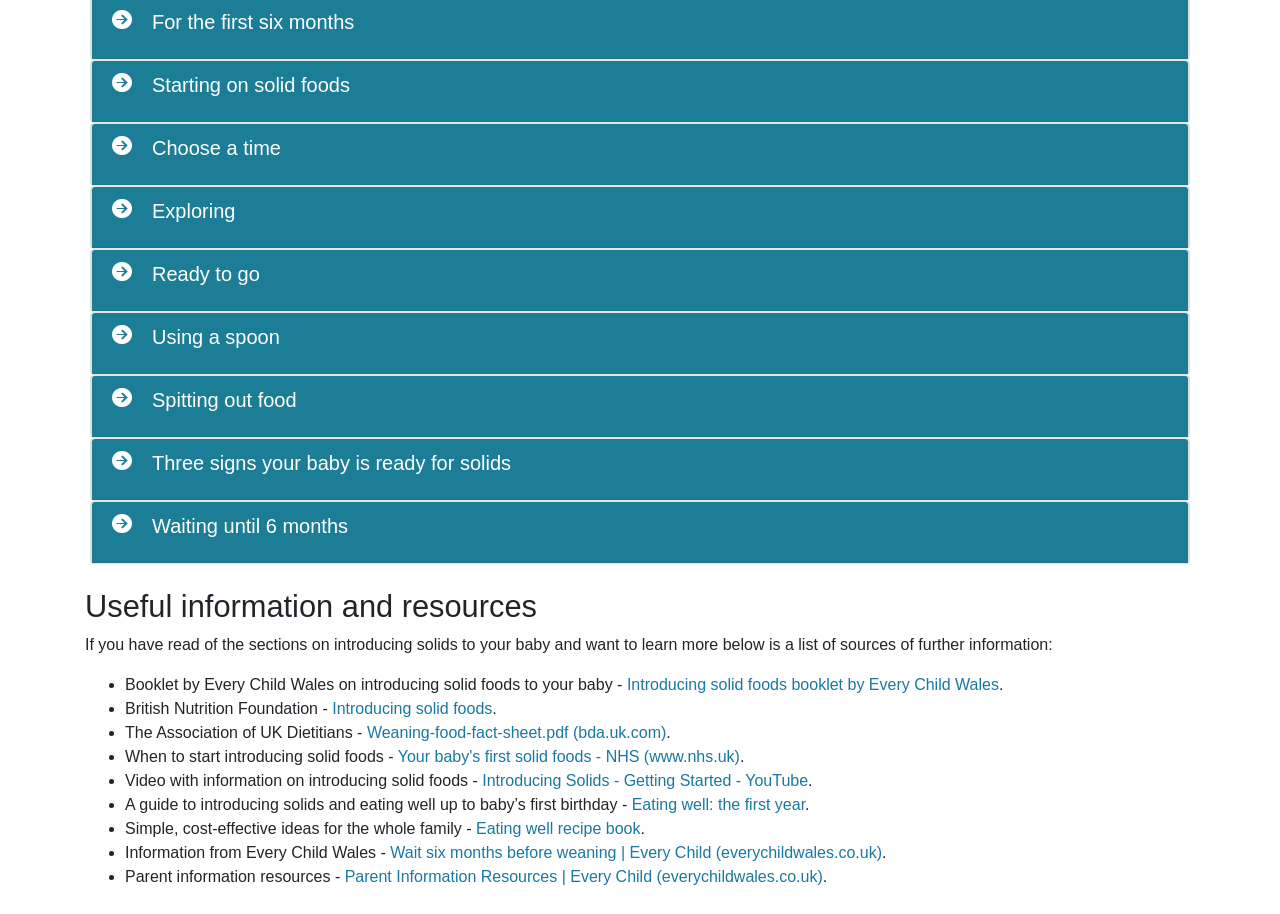Identify the bounding box coordinates of the region that needs to be clicked to carry out this instruction: "Click on the 'HOME' link". Provide these coordinates as four float numbers ranging from 0 to 1, i.e., [left, top, right, bottom].

None